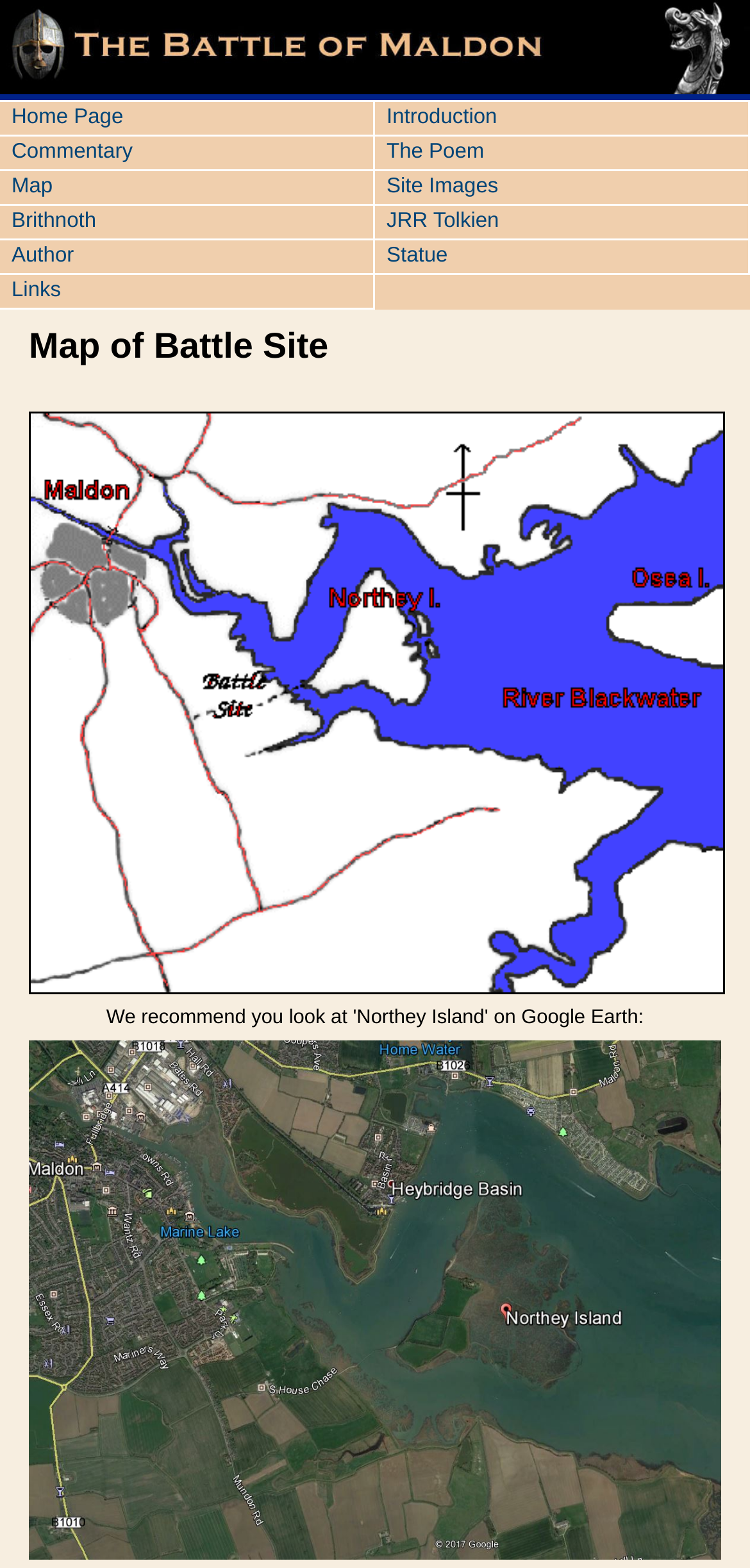Find the bounding box coordinates of the element I should click to carry out the following instruction: "read about brithnoth".

[0.0, 0.131, 0.5, 0.152]